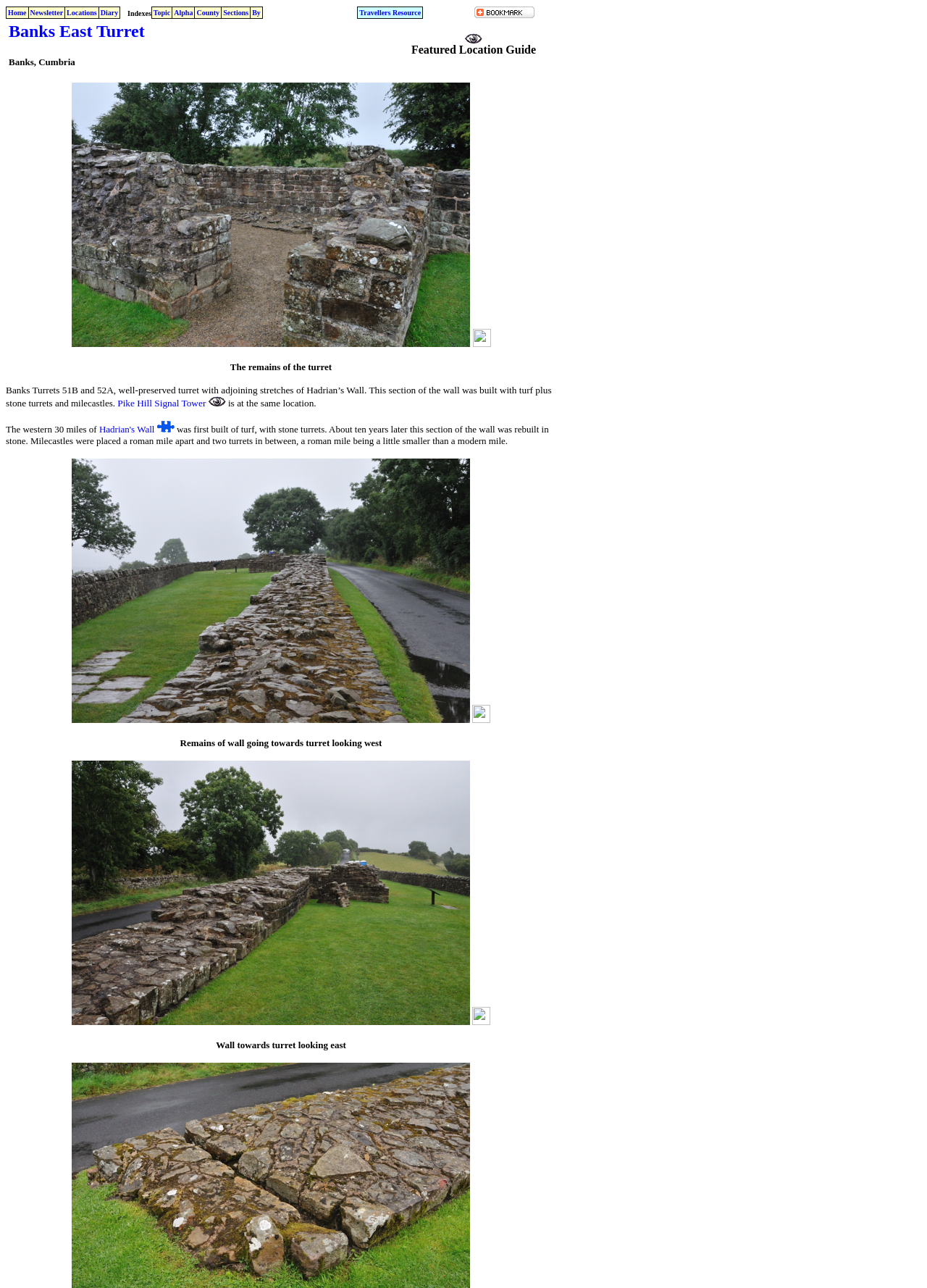Can you specify the bounding box coordinates for the region that should be clicked to fulfill this instruction: "View Travellers Resource".

[0.388, 0.006, 0.454, 0.013]